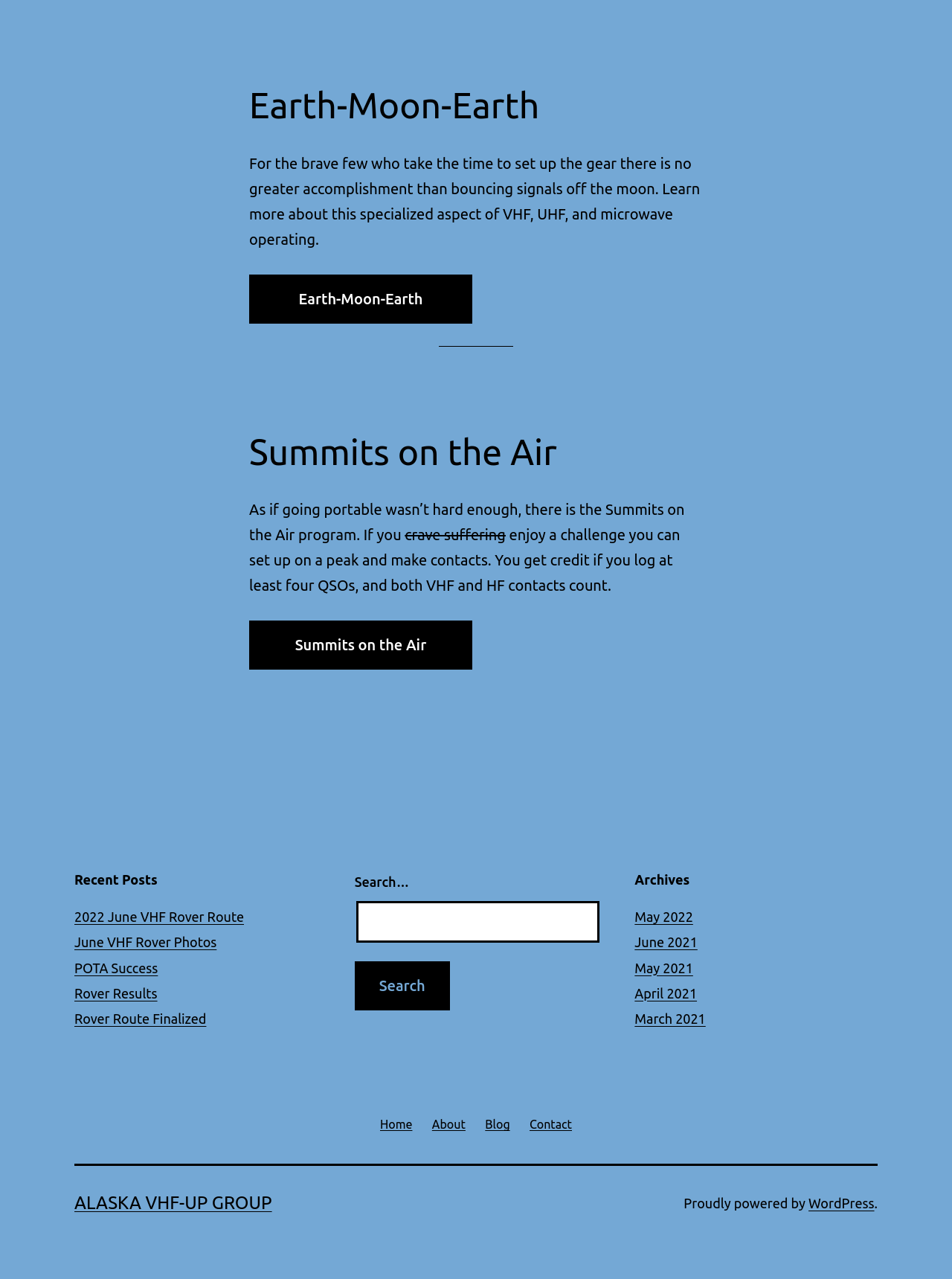What is the main topic of this webpage?
Respond to the question with a single word or phrase according to the image.

Radio operation